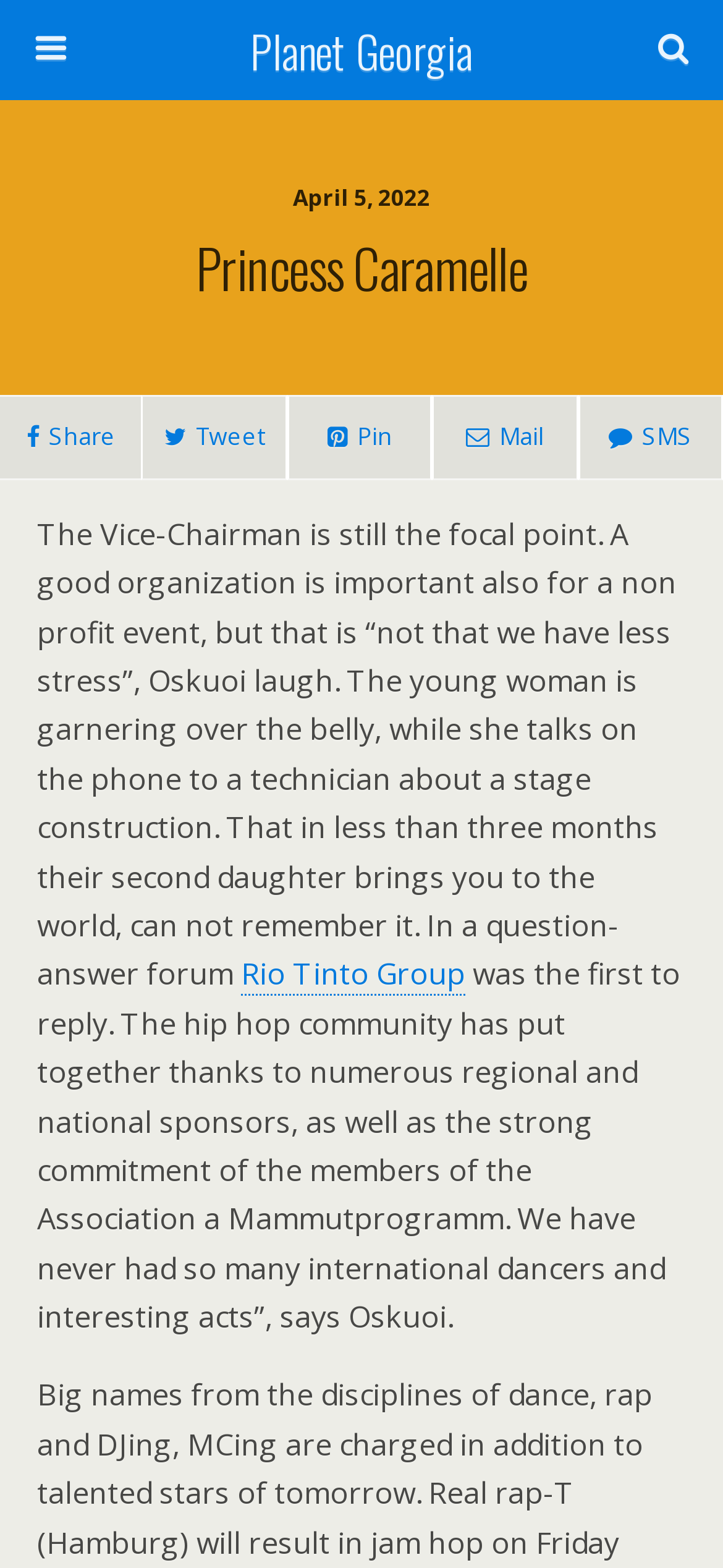What is the purpose of the textbox?
Please provide an in-depth and detailed response to the question.

I found a textbox with a placeholder text 'Search this website…' and a bounding box of [0.051, 0.07, 0.754, 0.102]. This suggests that the purpose of the textbox is to search the website.